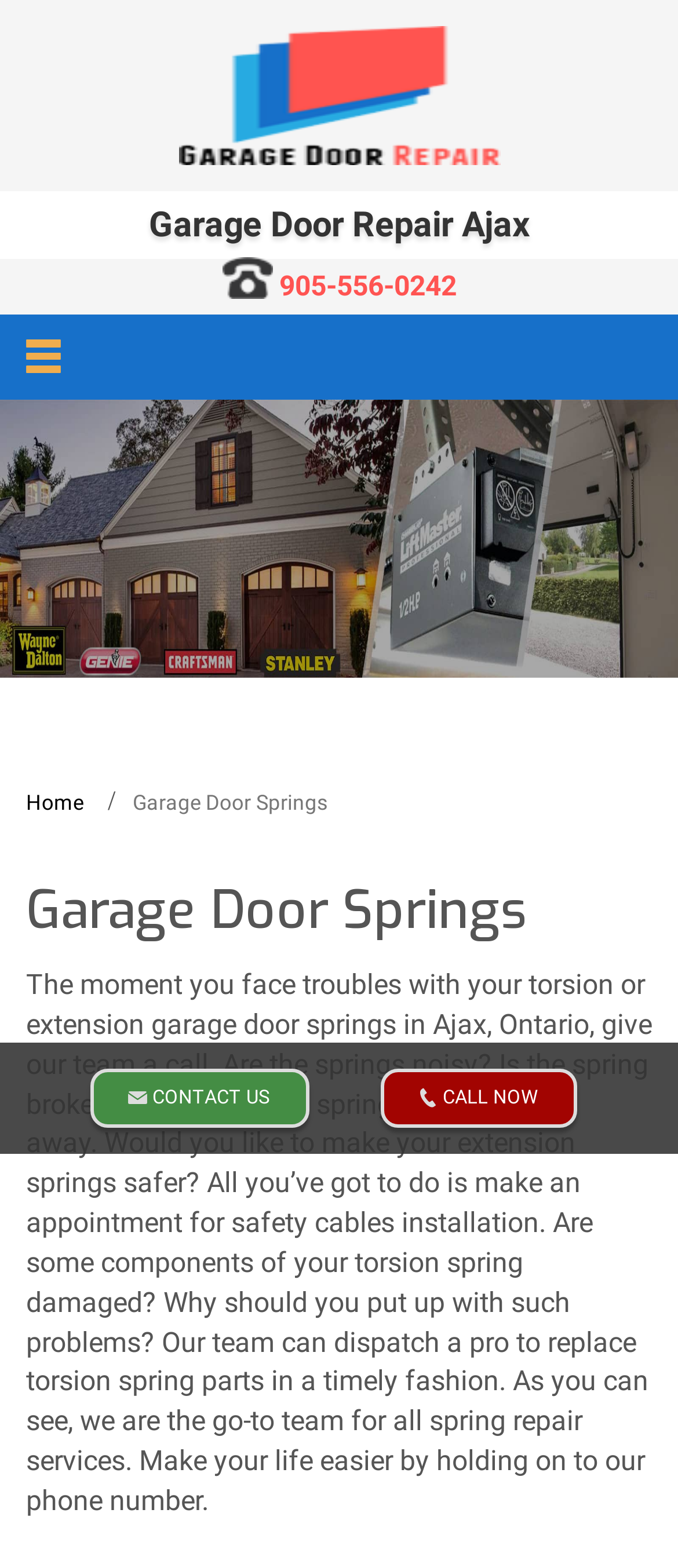Write an extensive caption that covers every aspect of the webpage.

The webpage is about garage door springs repair services in Ajax, Ontario. At the top, there is a link to "Ajax Garage Door Repair" accompanied by an image with the same name. Below this, the text "Garage Door Repair Ajax" is displayed prominently. 

To the right of this text, there is a phone number "905-556-0242" which is also a clickable link. 

Further down, there are two links side by side: "CONTACT US" on the left and "CALL NOW" on the right. 

Above these links, there is a horizontal line that spans the entire width of the page, indicated by the link "Ƹ'. 

On the left side of the page, there is a navigation menu with links to "Home" and a heading "Garage Door Springs" with a subheading that describes the services offered. 

The main content of the page is a paragraph that explains the services provided, including repairing noisy or broken springs, installing safety cables, and replacing damaged torsion spring parts. The text encourages readers to call the provided phone number for assistance.